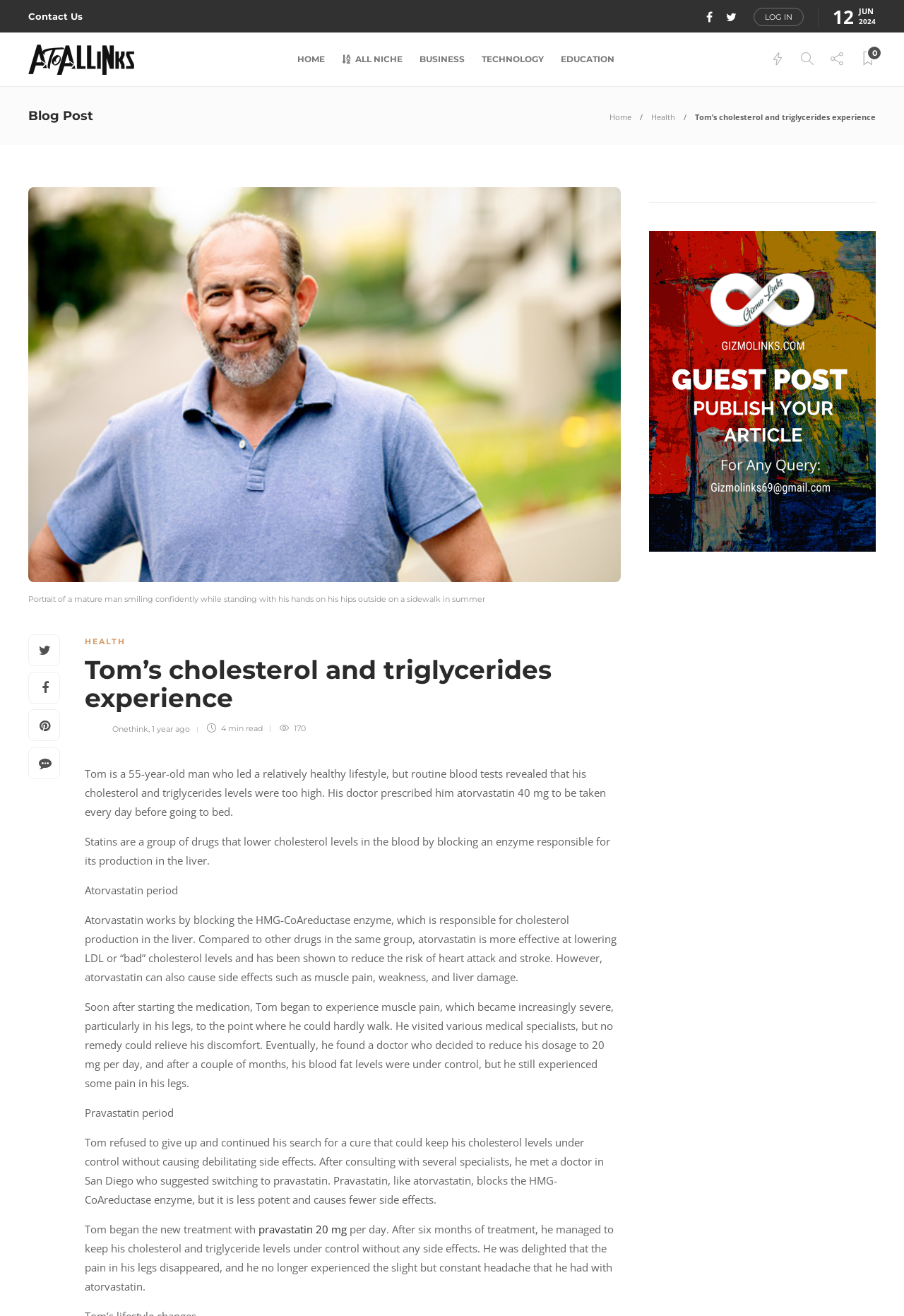Identify the bounding box coordinates for the element you need to click to achieve the following task: "Log in to the website". Provide the bounding box coordinates as four float numbers between 0 and 1, in the form [left, top, right, bottom].

[0.834, 0.006, 0.889, 0.02]